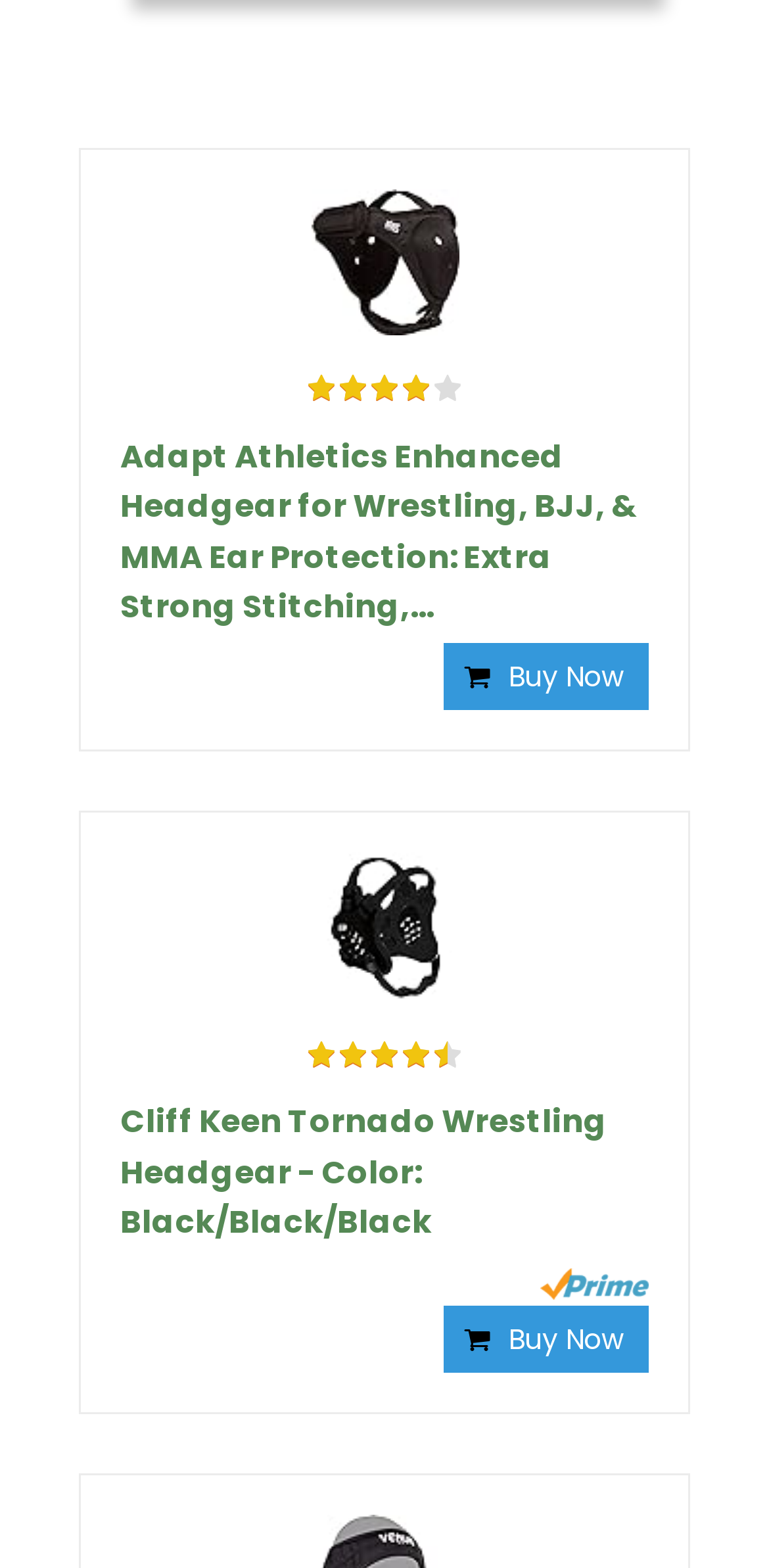Please identify the bounding box coordinates of the element on the webpage that should be clicked to follow this instruction: "View product details". The bounding box coordinates should be given as four float numbers between 0 and 1, formatted as [left, top, right, bottom].

[0.156, 0.12, 0.844, 0.213]